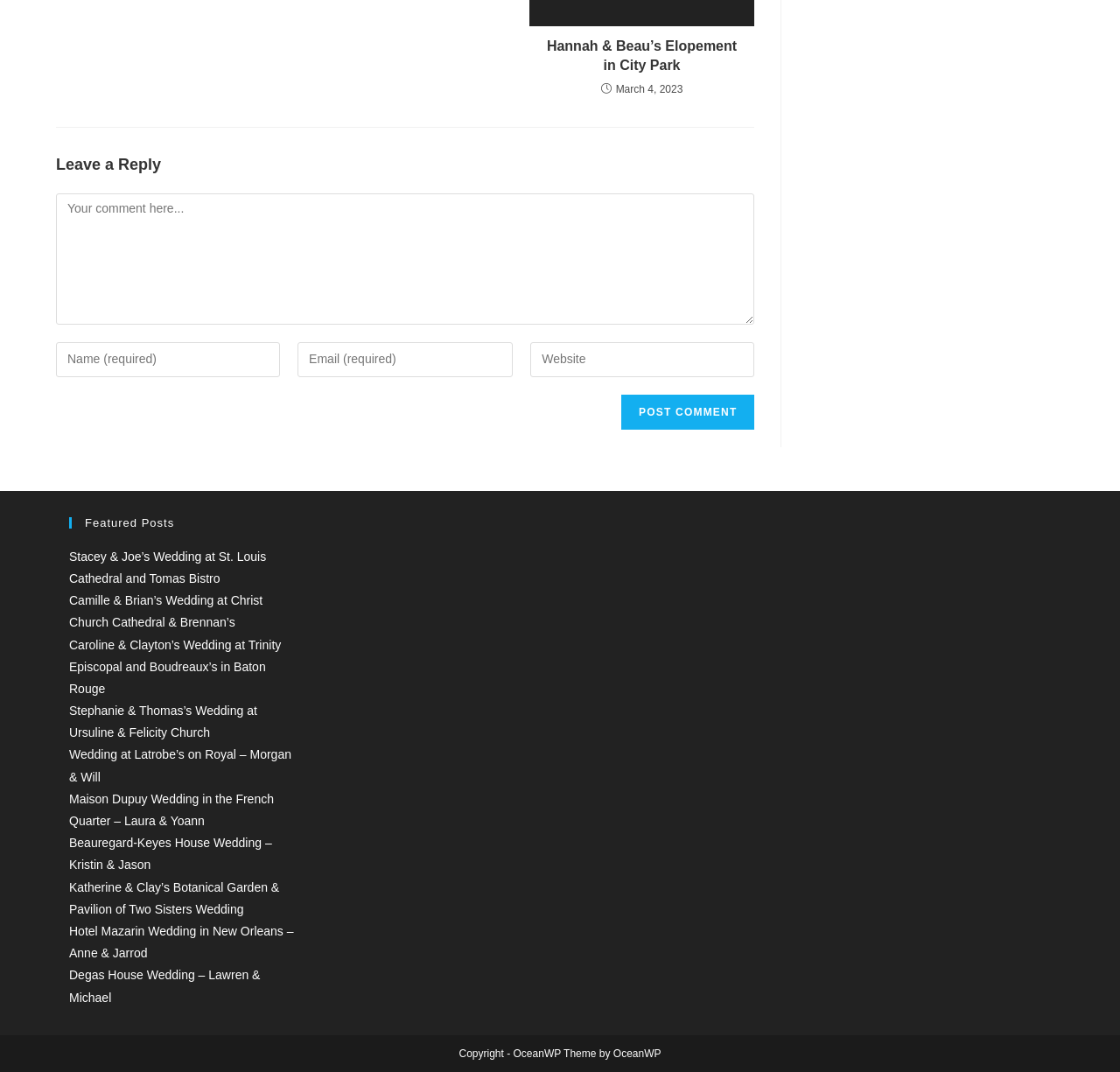Using the element description provided, determine the bounding box coordinates in the format (top-left x, top-left y, bottom-right x, bottom-right y). Ensure that all values are floating point numbers between 0 and 1. Element description: name="submit" value="Post Comment"

[0.555, 0.368, 0.674, 0.401]